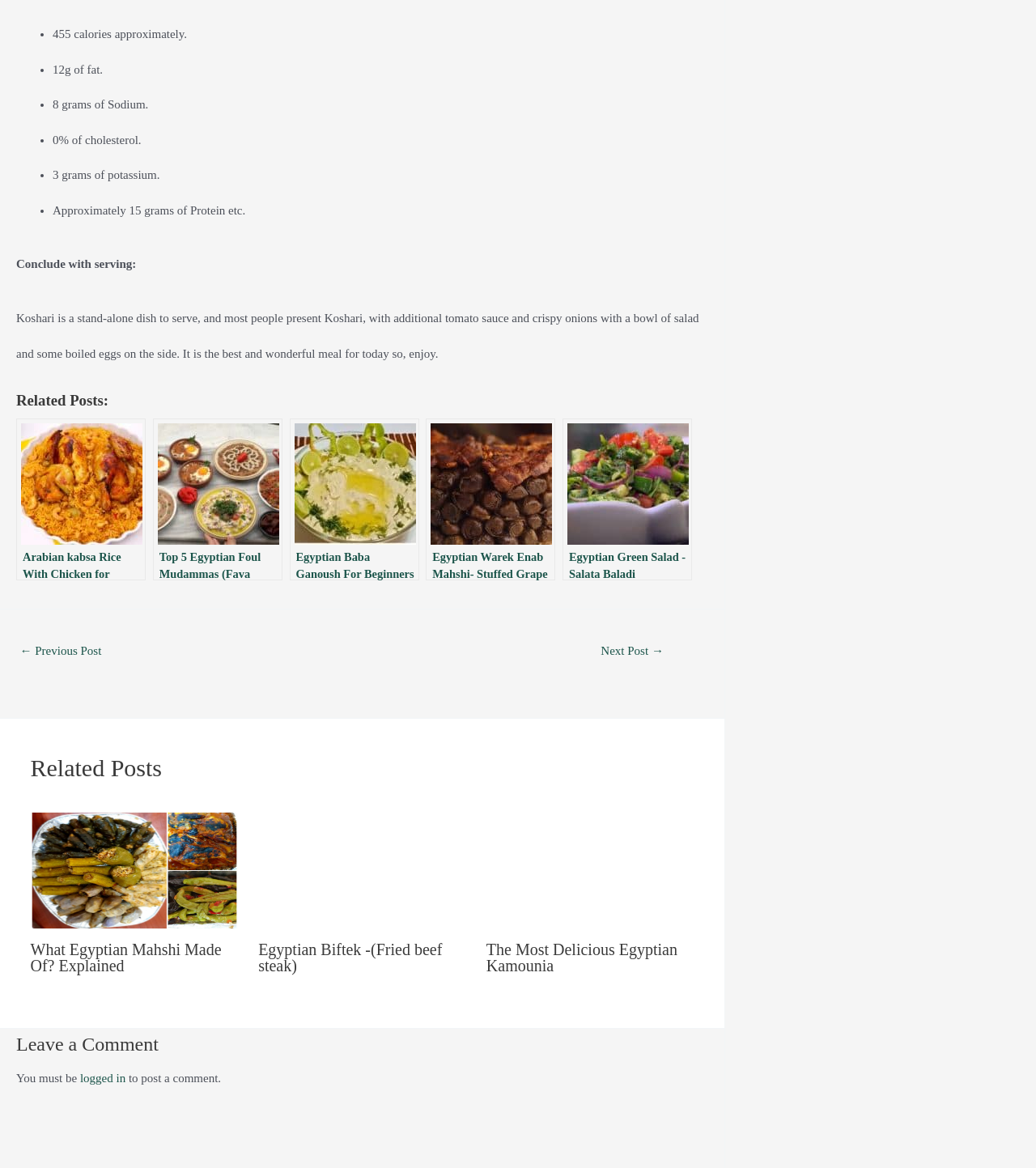Determine the bounding box coordinates for the clickable element to execute this instruction: "Click on the link to learn about Egyptian Baba Ganoush". Provide the coordinates as four float numbers between 0 and 1, i.e., [left, top, right, bottom].

[0.284, 0.363, 0.401, 0.467]